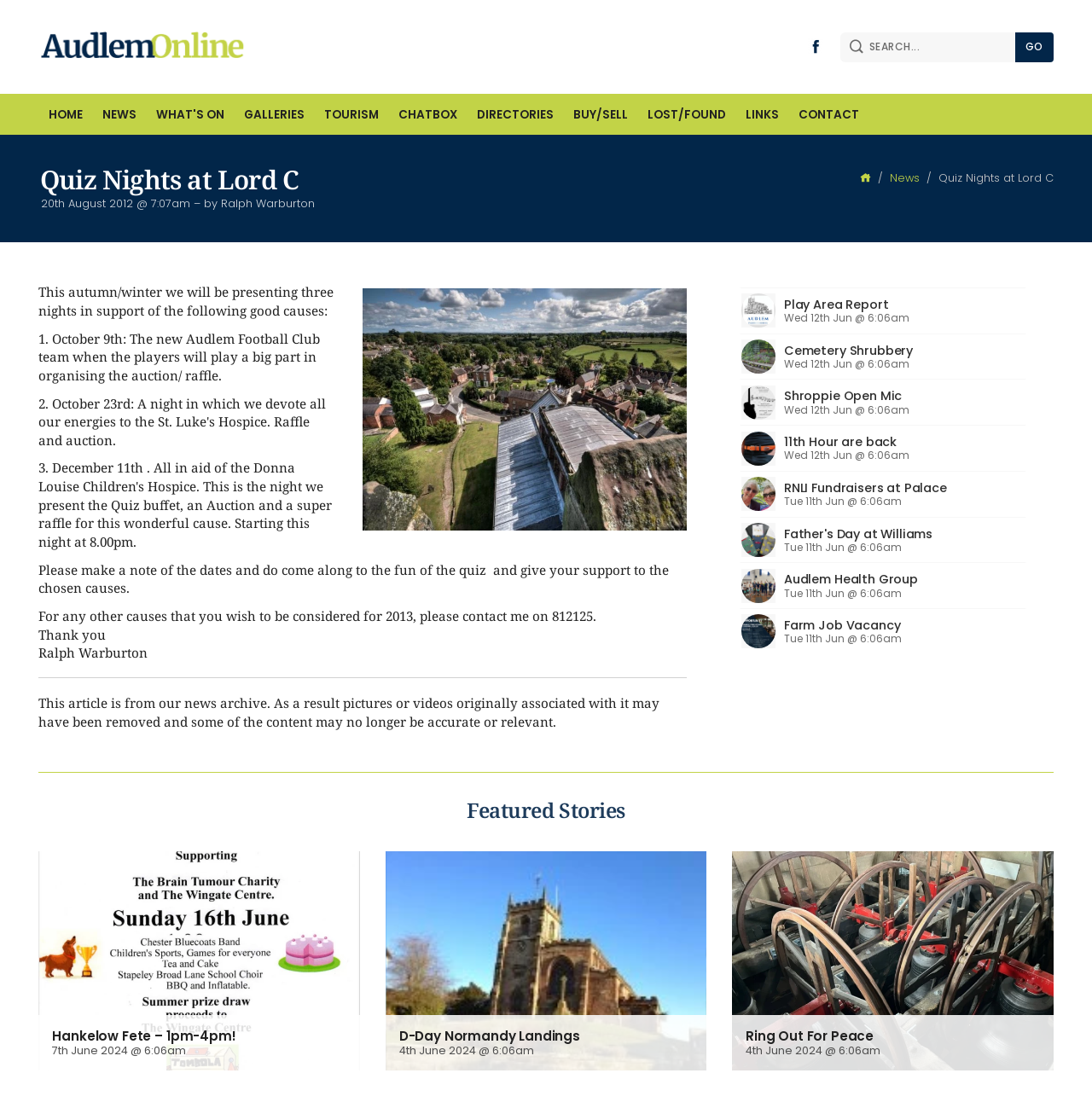Predict the bounding box for the UI component with the following description: "8 Meadow Road #4".

None